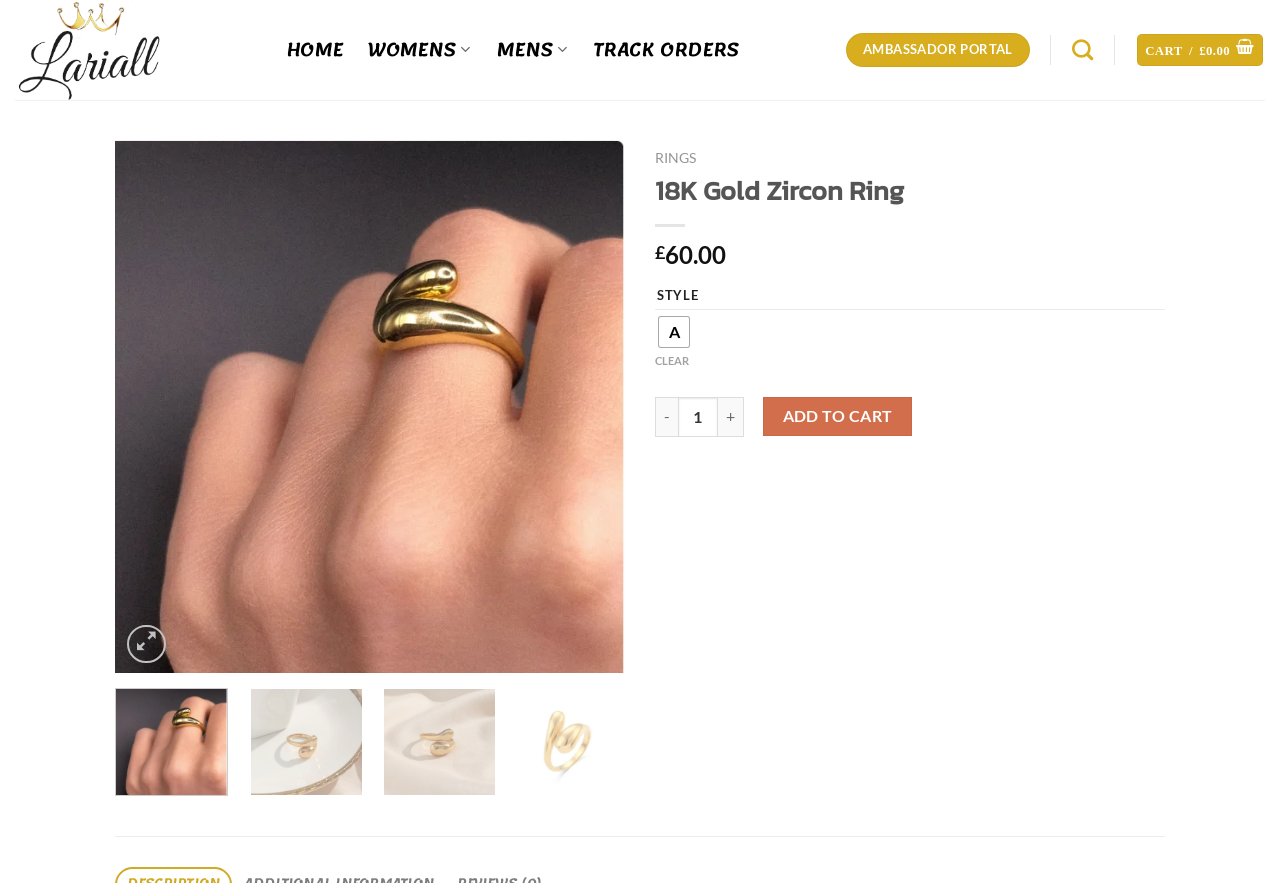Find the headline of the webpage and generate its text content.

18K Gold Zircon Ring